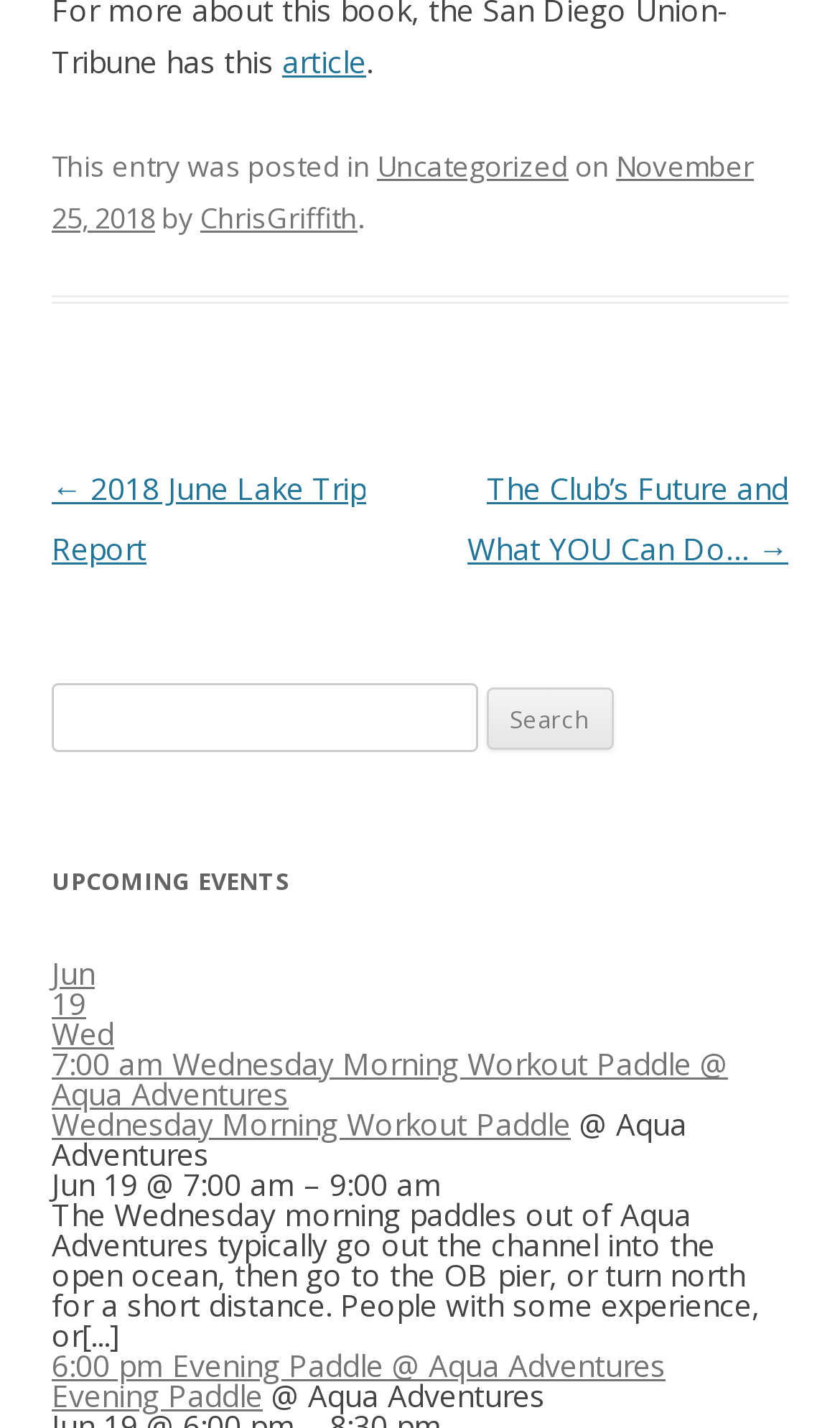Please find the bounding box coordinates of the section that needs to be clicked to achieve this instruction: "Click on the category Uncategorized".

[0.449, 0.102, 0.677, 0.129]